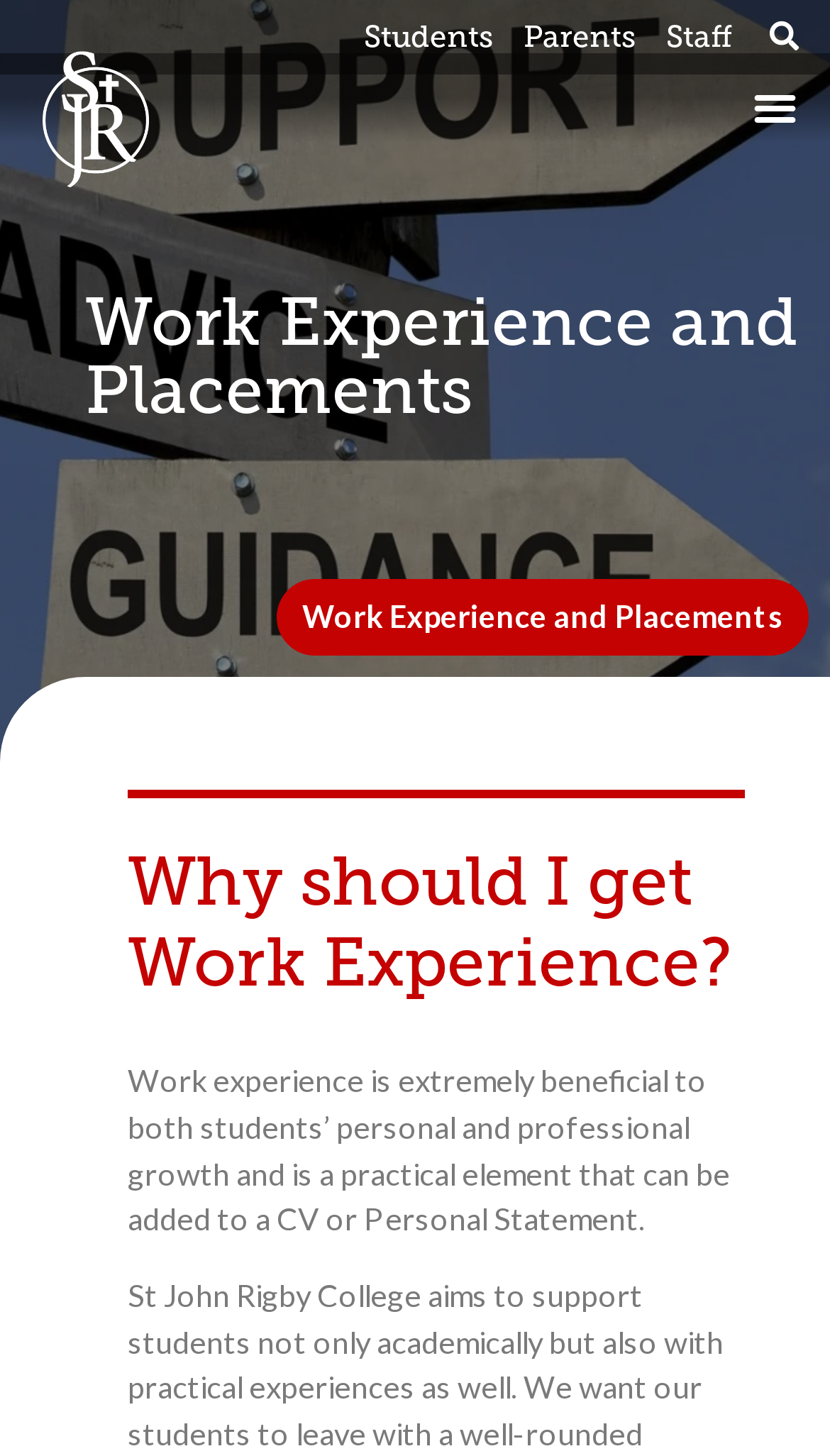How many links are present in the top navigation bar?
Using the image as a reference, give a one-word or short phrase answer.

3